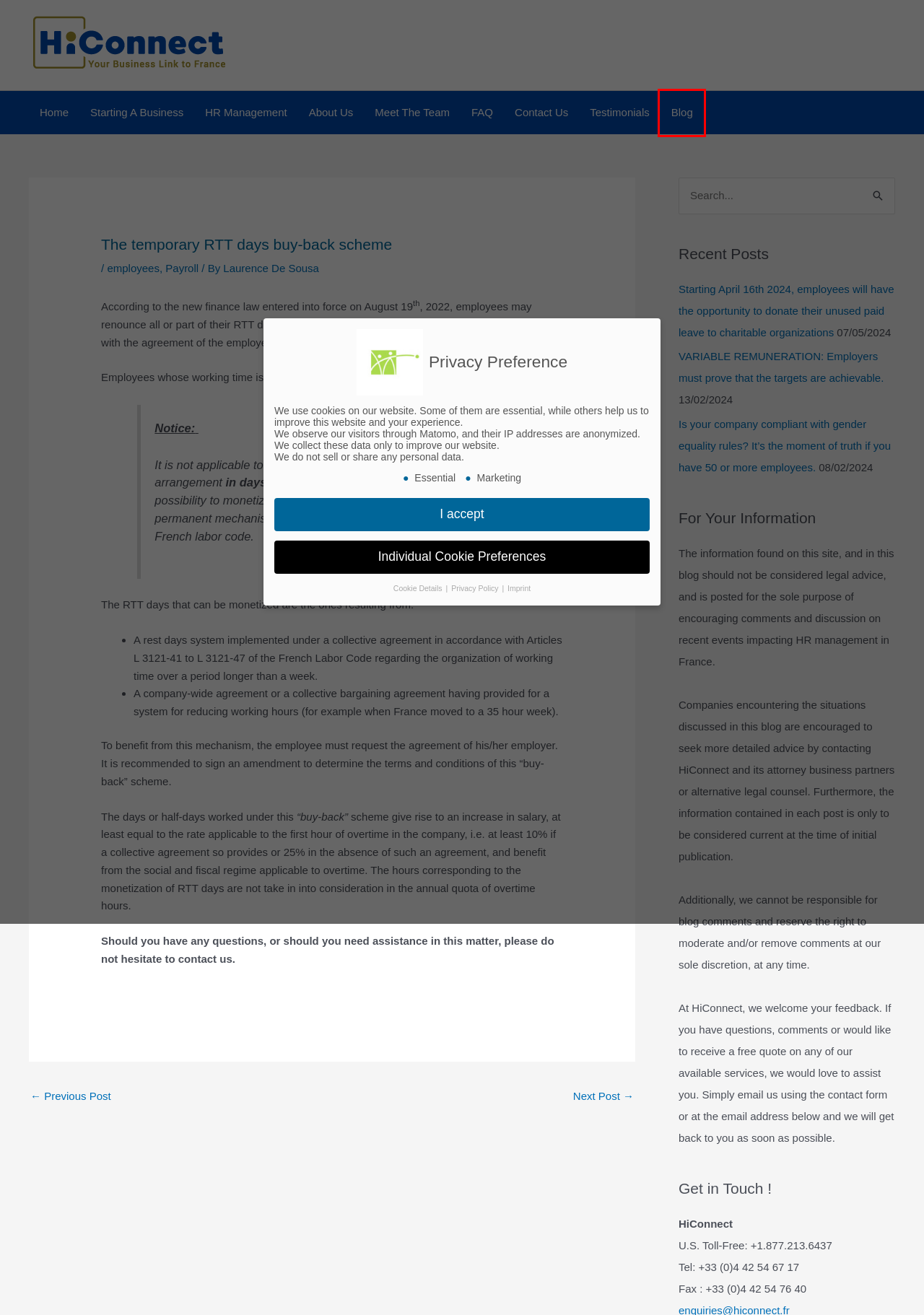You have a screenshot of a webpage with a red bounding box highlighting a UI element. Your task is to select the best webpage description that corresponds to the new webpage after clicking the element. Here are the descriptions:
A. HiConnect's team understands how business is conducted in France
B. The Value-Sharing Bonus - HiConnect
C. Business Implementation in France | HR Management in France | Blog
D. HiConnect | Client Testimonials
E. HiConnect | Contact Us
F. Specialized service provider for foreign corporations in France
G. Privacy Center - HiConnect
H. Laurence De Sousa, Author at HiConnect

C